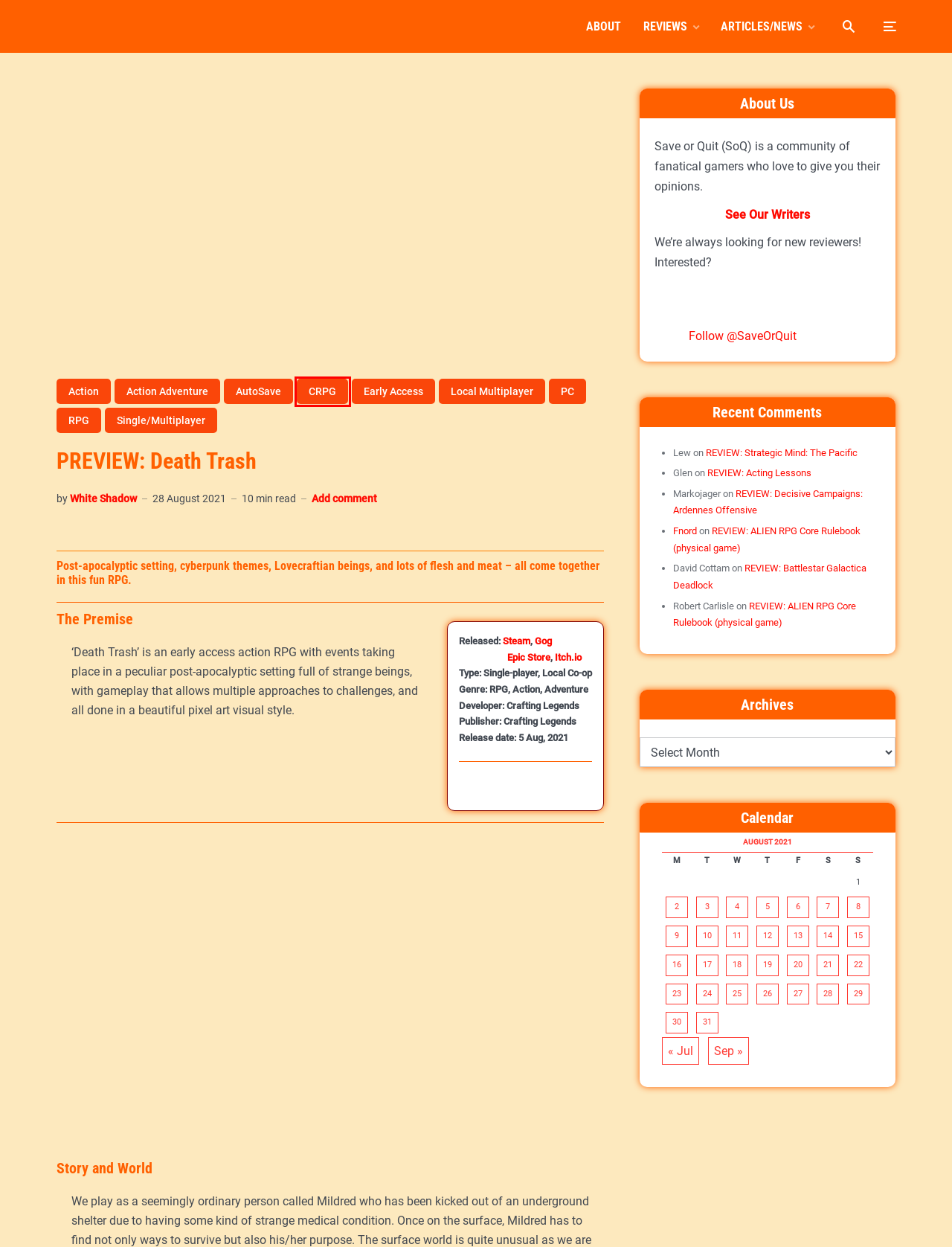With the provided webpage screenshot containing a red bounding box around a UI element, determine which description best matches the new webpage that appears after clicking the selected element. The choices are:
A. REVIEW: Battlestar Galactica Deadlock – Save or Quit
B. Article – Save or Quit
C. REVIEW: Decisive Campaigns: Ardennes Offensive – Save or Quit
D. REVIEW: Strategic Mind: The Pacific – Save or Quit
E. CRPG – Save or Quit
F. Single/Multiplayer – Save or Quit
G. REVIEW: Acting Lessons – Save or Quit
H. AutoSave – Save or Quit

E